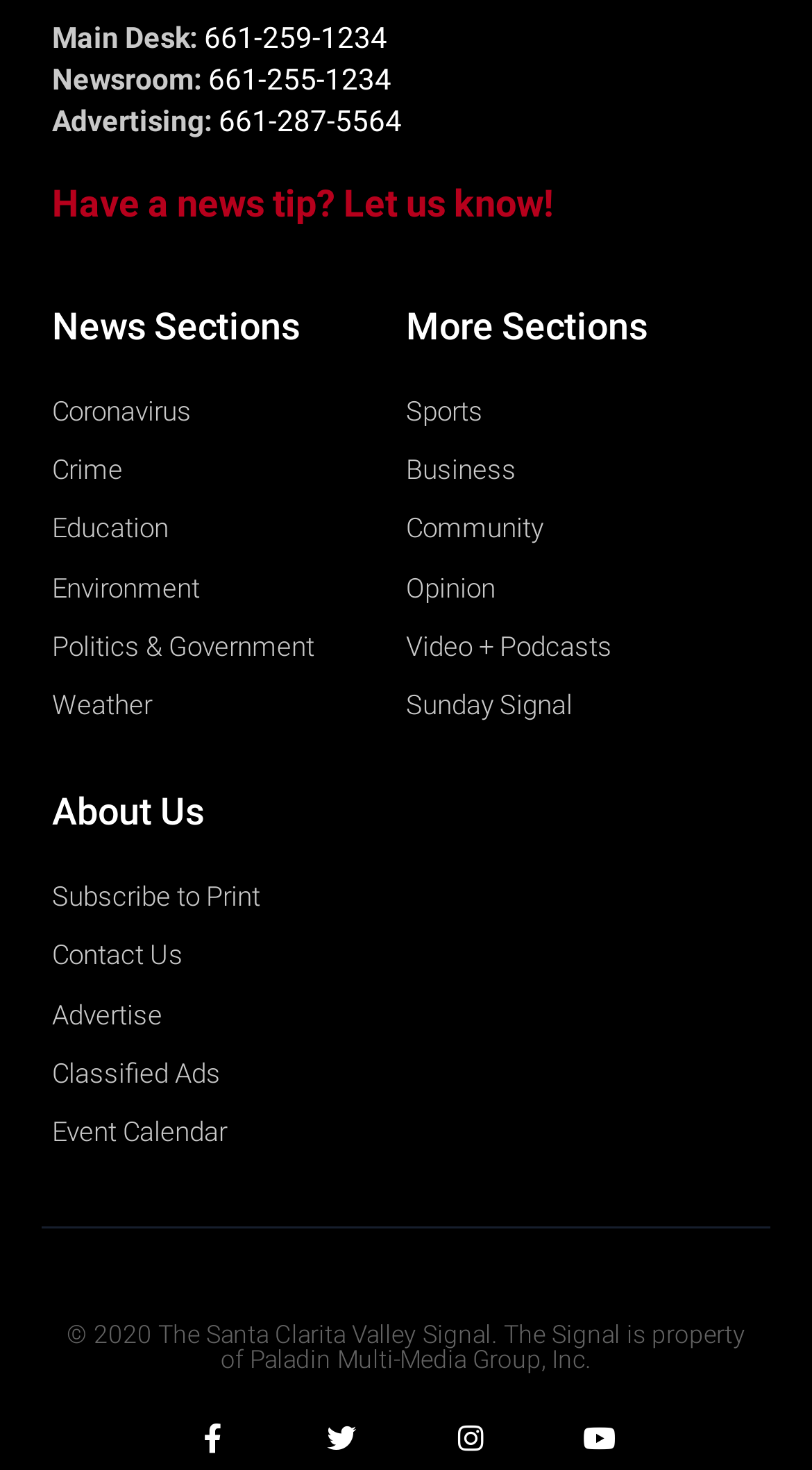Please find the bounding box coordinates of the element that needs to be clicked to perform the following instruction: "Contact the news desk". The bounding box coordinates should be four float numbers between 0 and 1, represented as [left, top, right, bottom].

[0.064, 0.013, 0.244, 0.036]